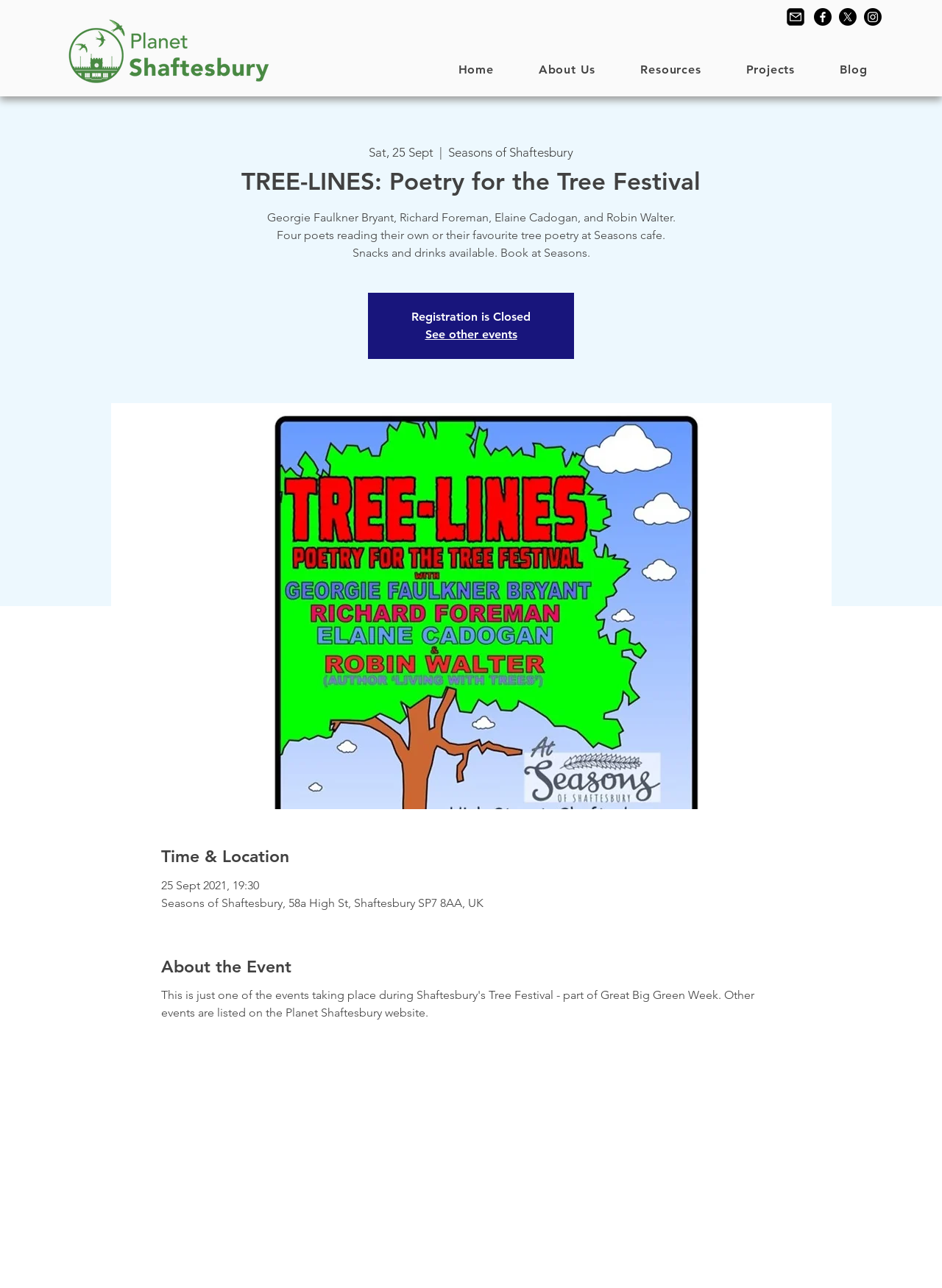What is the date of the poetry reading event?
From the details in the image, provide a complete and detailed answer to the question.

I found the answer by looking at the 'Time & Location' section, which lists the date as '25 Sept 2021, 19:30'.